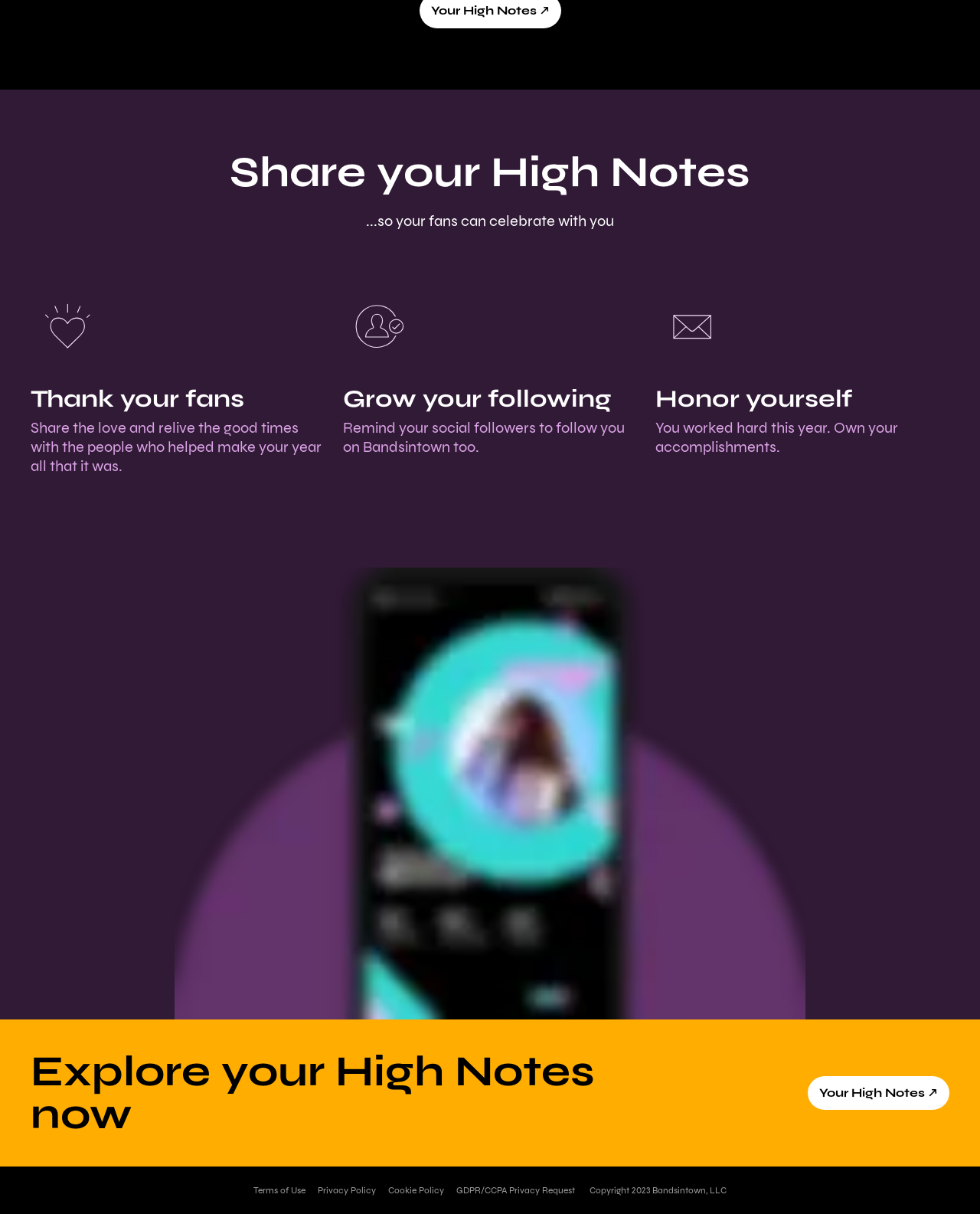What is the tone of the webpage towards the user's accomplishments?
Deliver a detailed and extensive answer to the question.

The webpage takes a proud tone towards the user's accomplishments, as indicated by the text 'You worked hard this year. Own your accomplishments.'